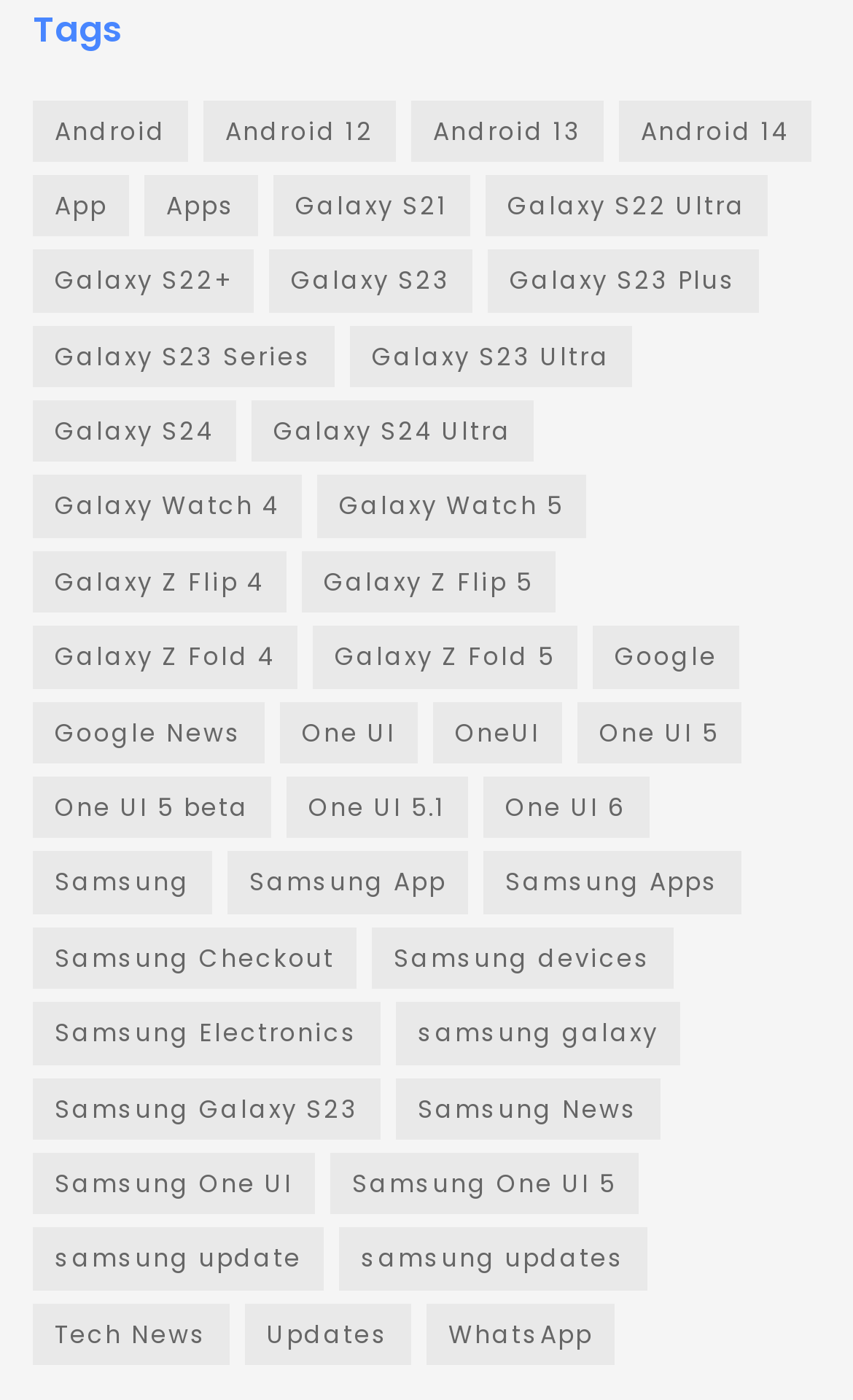Kindly provide the bounding box coordinates of the section you need to click on to fulfill the given instruction: "Click on Android".

[0.038, 0.071, 0.221, 0.115]